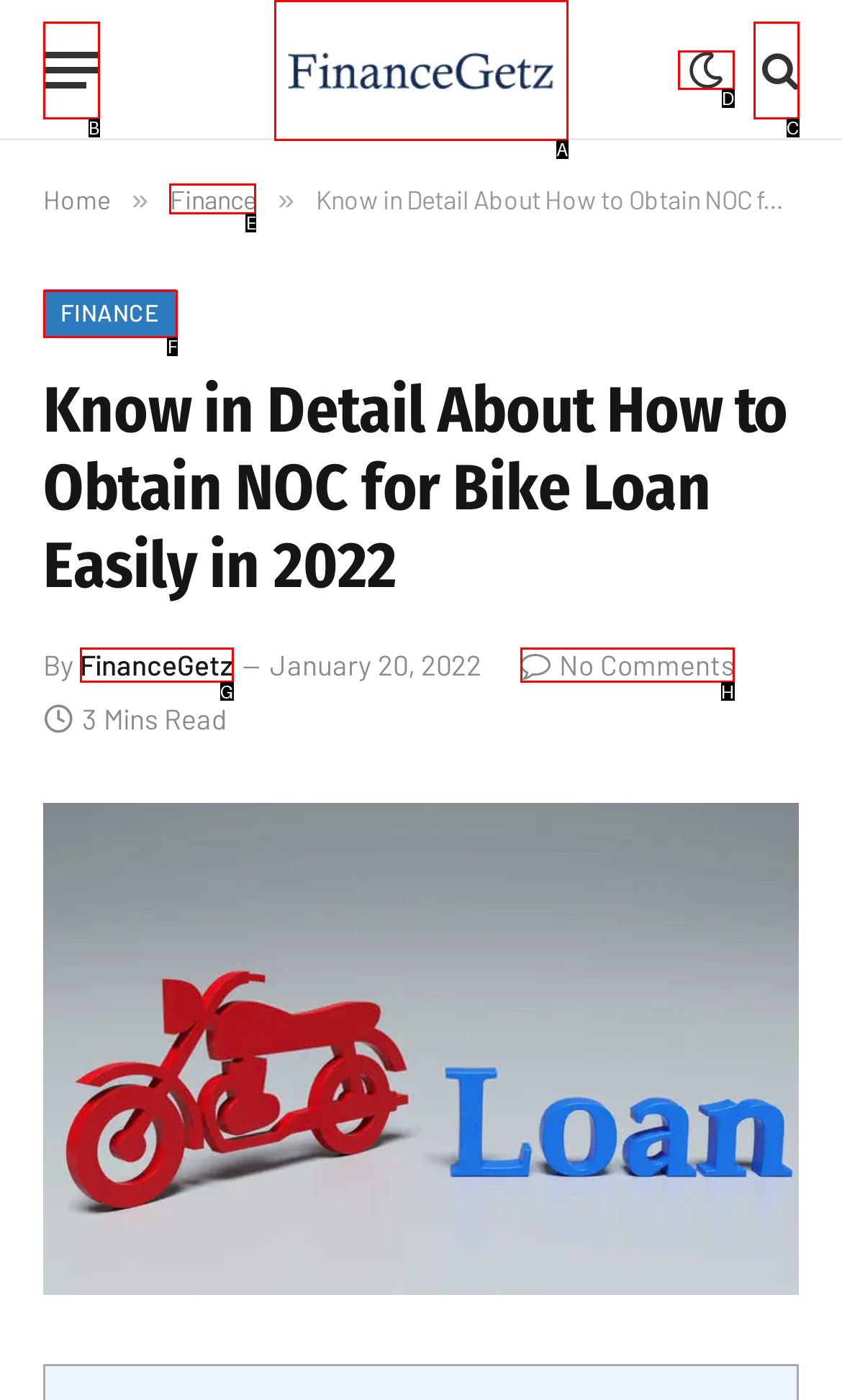Given the element description: title="FinanceGetz", choose the HTML element that aligns with it. Indicate your choice with the corresponding letter.

A